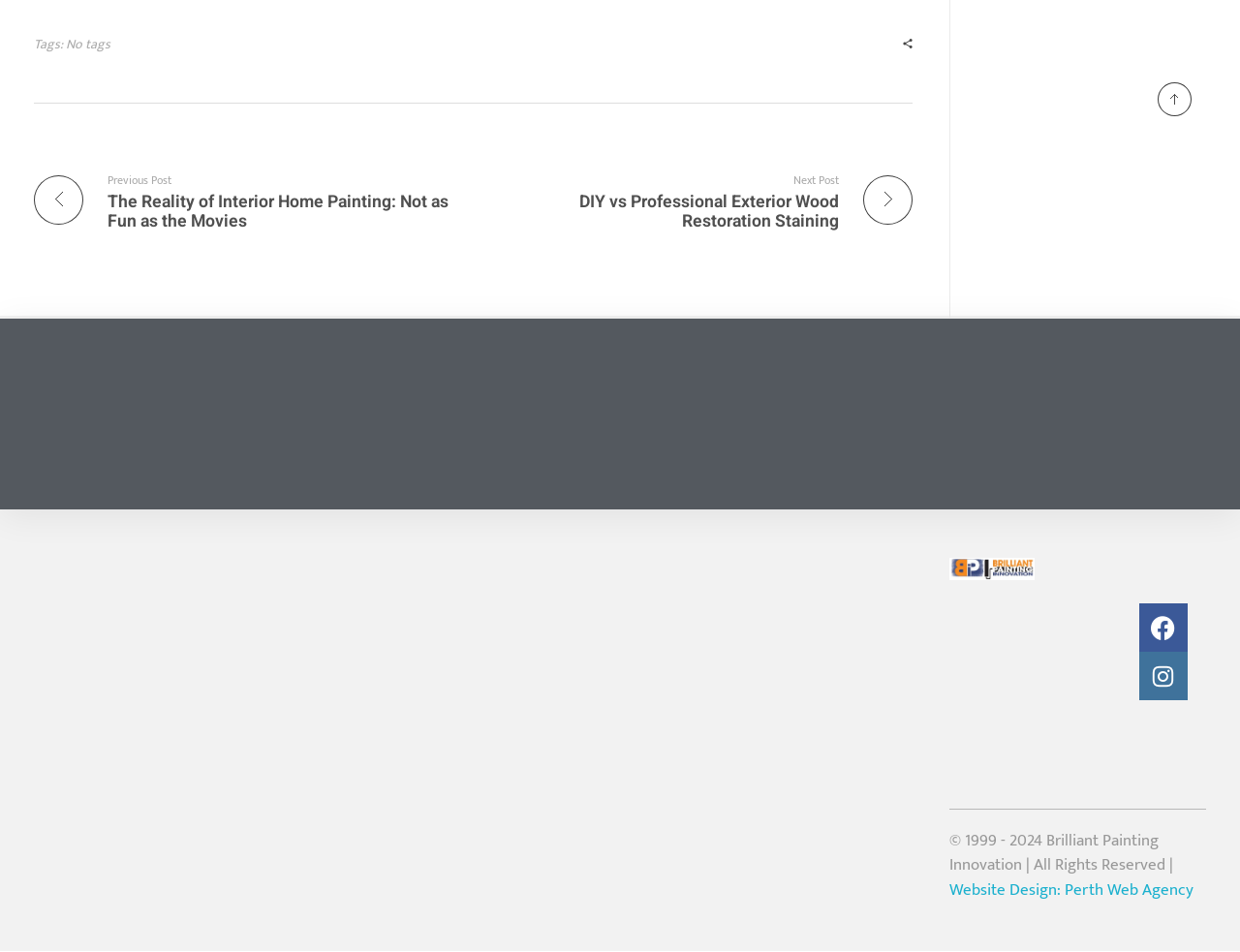Find the bounding box of the web element that fits this description: "Contact us".

[0.484, 0.405, 0.619, 0.464]